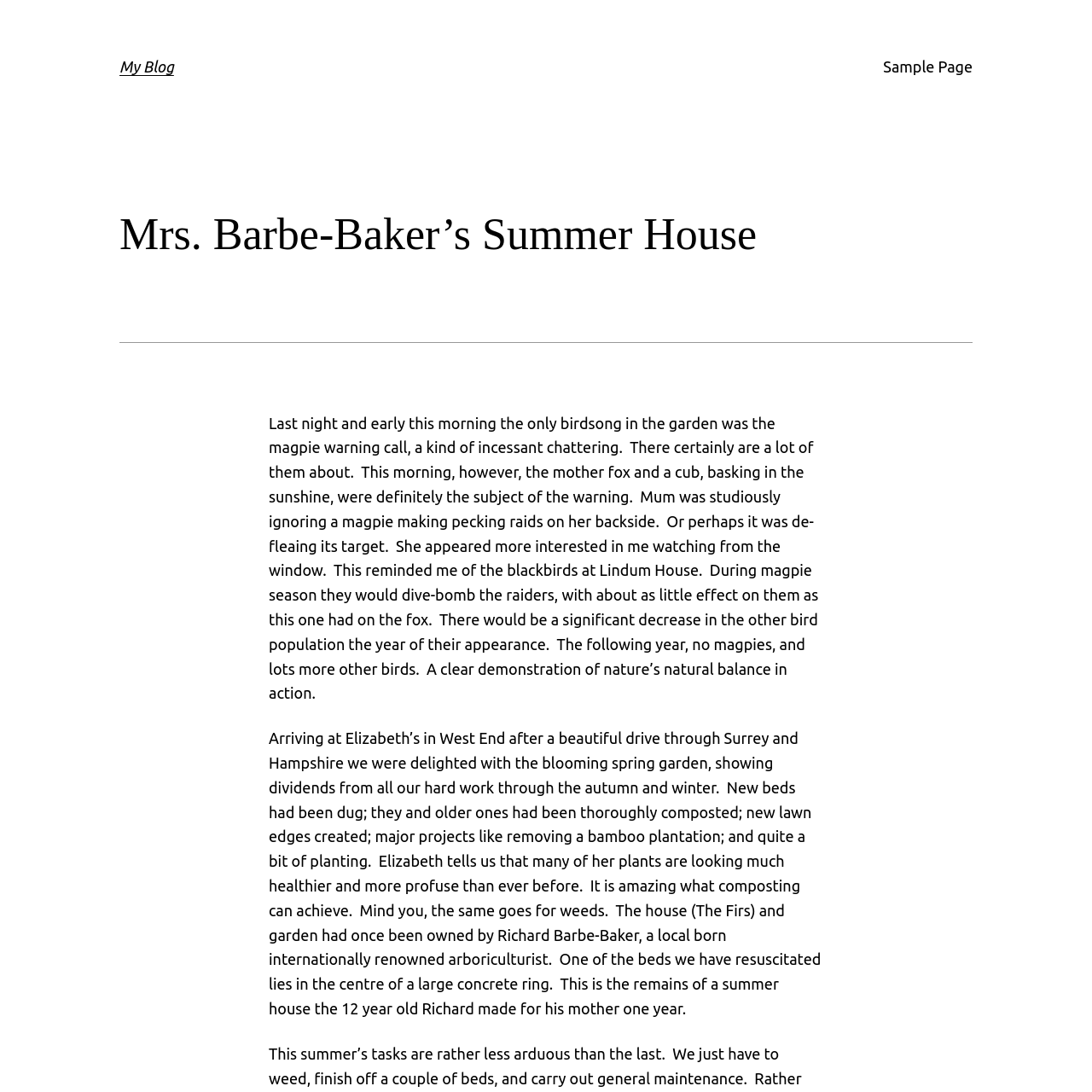How many articles are displayed on the homepage?
Provide a fully detailed and comprehensive answer to the question.

By examining the webpage, we can see that there are two blocks of text, each containing a separate article. These articles are separated by a horizontal separator element, indicating that they are distinct pieces of content.